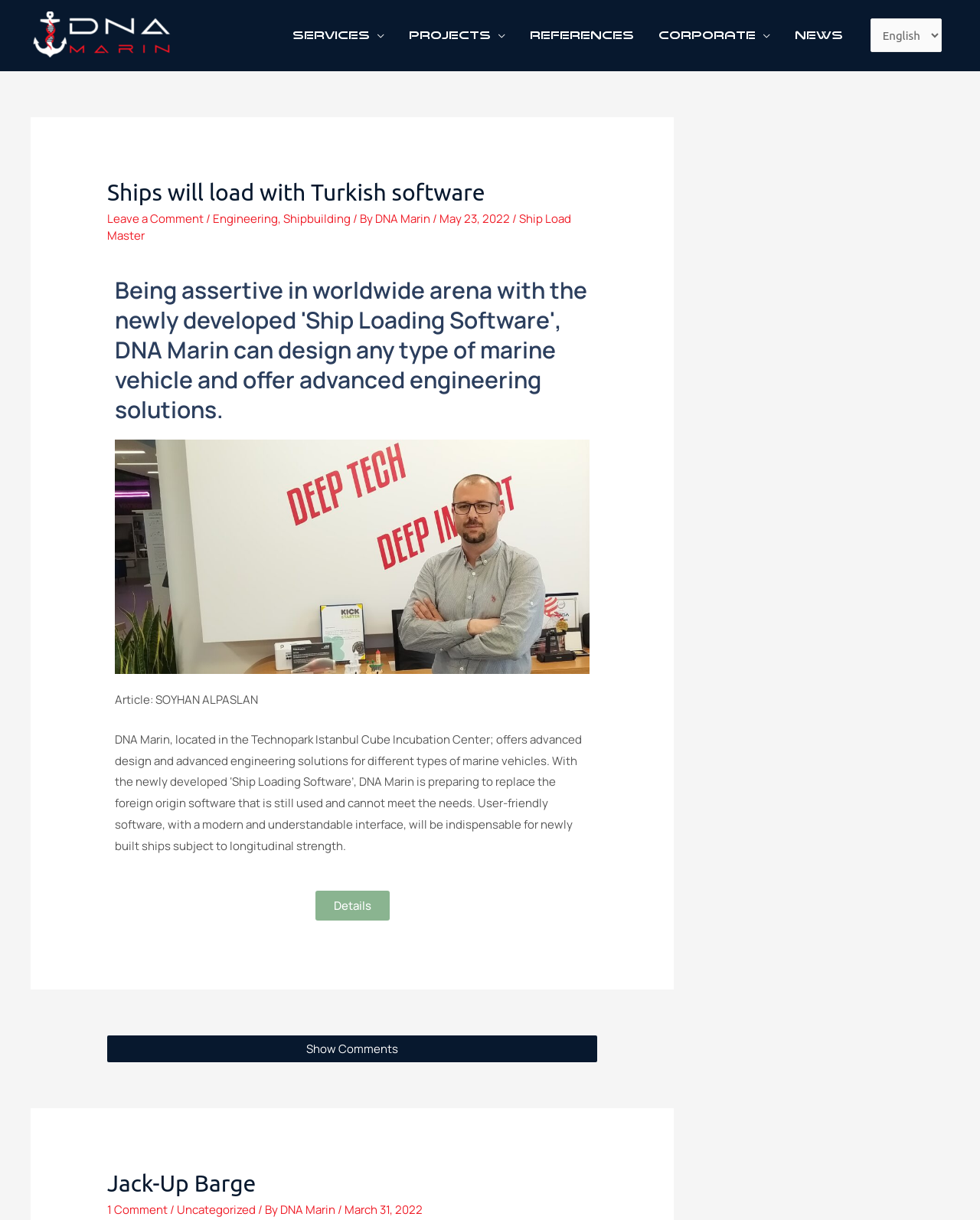What is the name of the software developed by DNA Marin?
Craft a detailed and extensive response to the question.

The article mentions that DNA Marin has developed a new software called 'Ship Loading Software', which is user-friendly and has a modern and understandable interface.